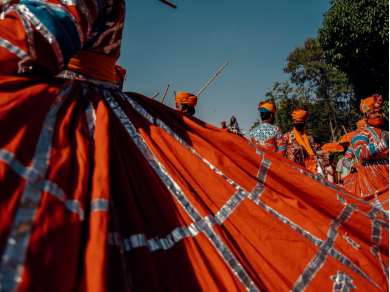Generate a detailed caption that encompasses all aspects of the image.

The image captures a vibrant scene from the Mewar region of Rajasthan, showcasing traditional dancers dressed in striking orange attire adorned with intricate silver embellishments. The flowing skirts of the dancers create a dynamic display, swirling elegantly as they perform. The dancers, wearing matching colorful turbans, embody the rich cultural heritage of Rajputana, celebrated for its music and dance. The backdrop features lush greenery, adding to the lively atmosphere of this cultural event, which is an integral part of Rajasthan's identity and its extraordinary travel experiences.